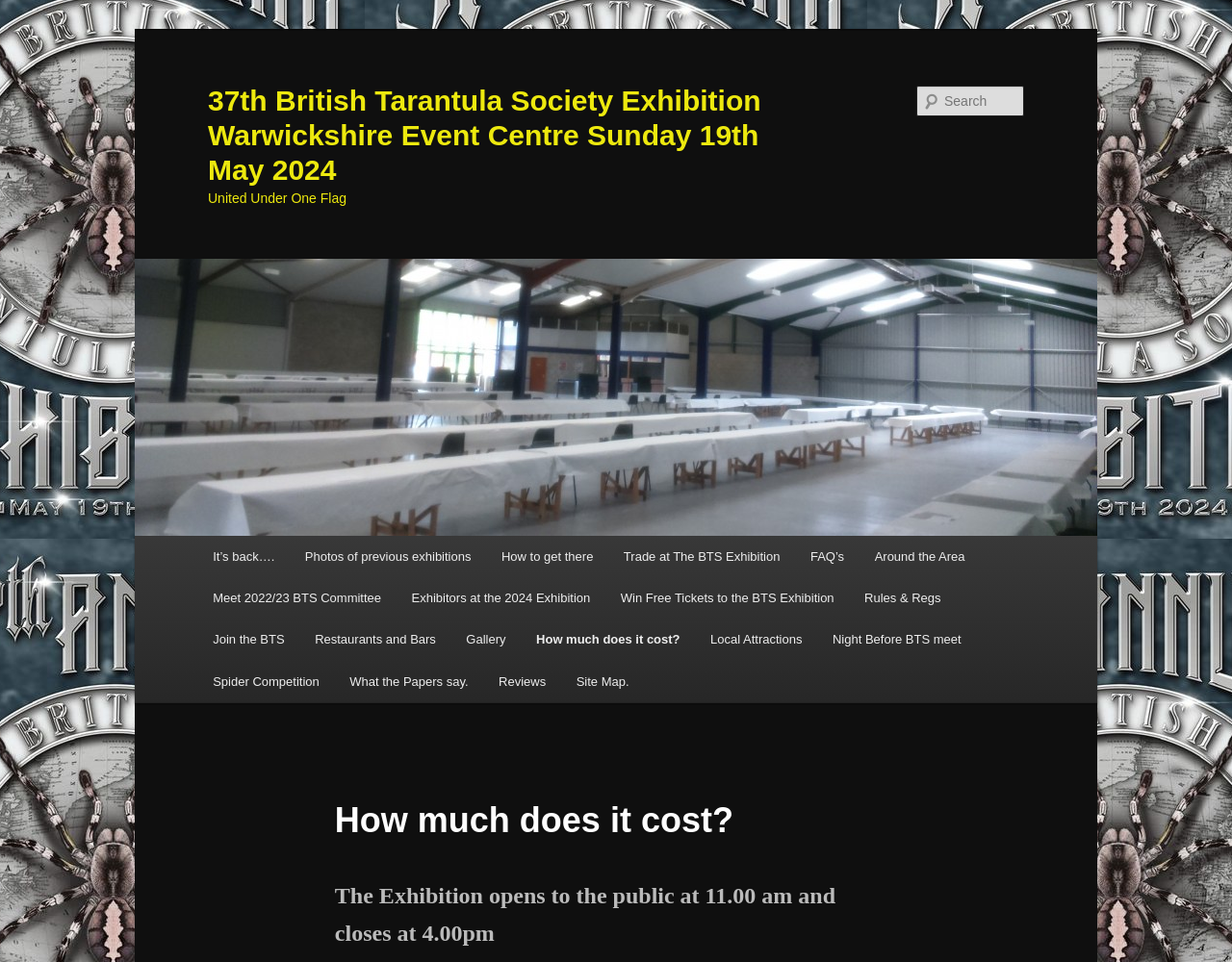Provide a thorough summary of the webpage.

The webpage is about the 37th British Tarantula Society Exhibition, which will take place at the Warwickshire Event Centre on Sunday, 19th May 2024. 

At the top of the page, there is a heading with the event's title and date. Below it, there is a link to skip to the primary content. 

On the left side of the page, there is a menu with multiple links, including "It's back…", "Photos of previous exhibitions", "How to get there", and others. These links are arranged vertically, with "It's back…" at the top and "Site Map" at the bottom.

On the right side of the page, there is a large image with the event's title and date. Above the image, there is a heading that reads "United Under One Flag". 

At the bottom of the page, there is a section with the title "How much does it cost?" and a paragraph of text that provides information about the exhibition's opening and closing times.